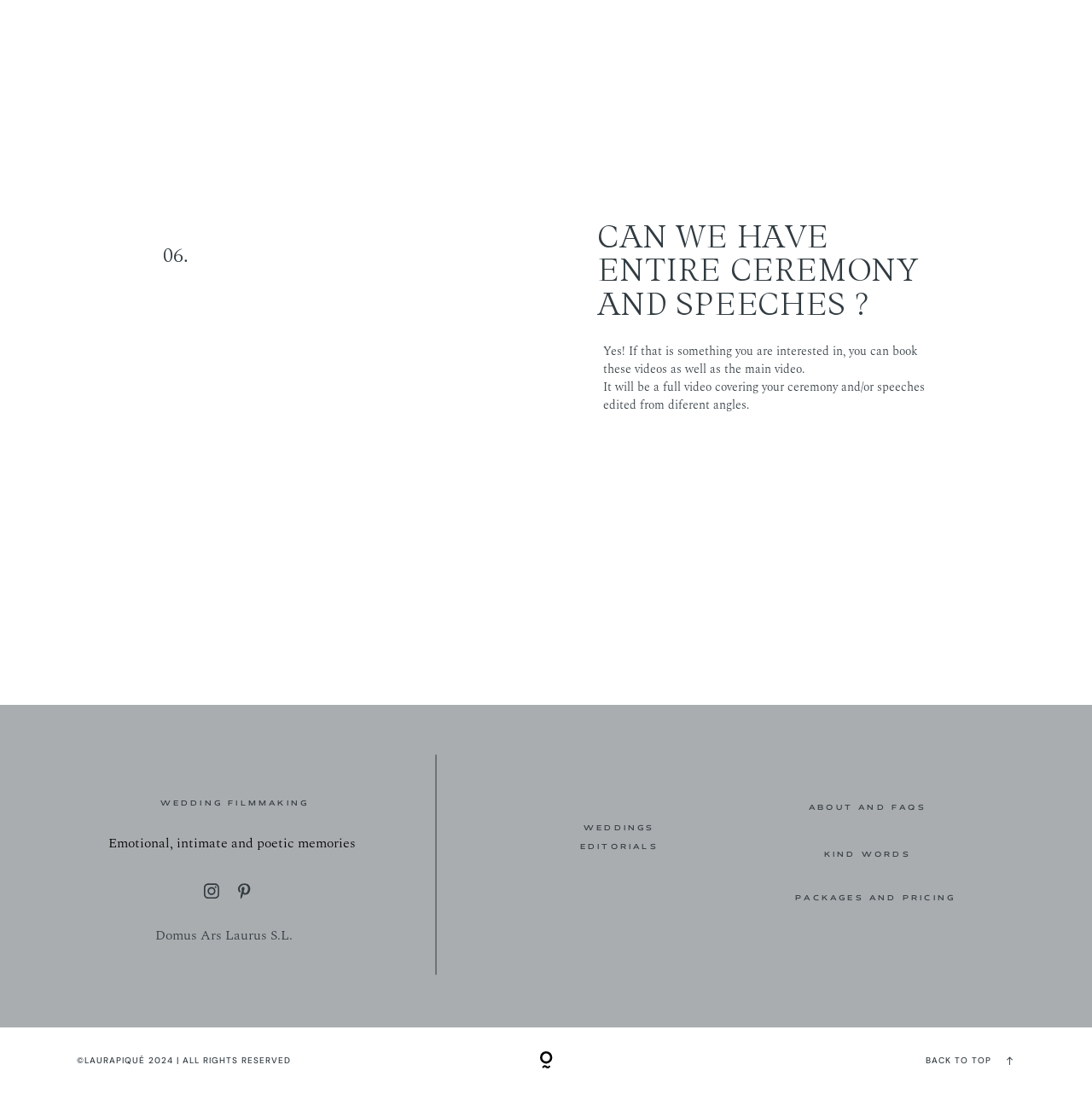Answer the following query with a single word or phrase:
What is the purpose of the 'BACK TO TOP' link?

To scroll back to the top of the page